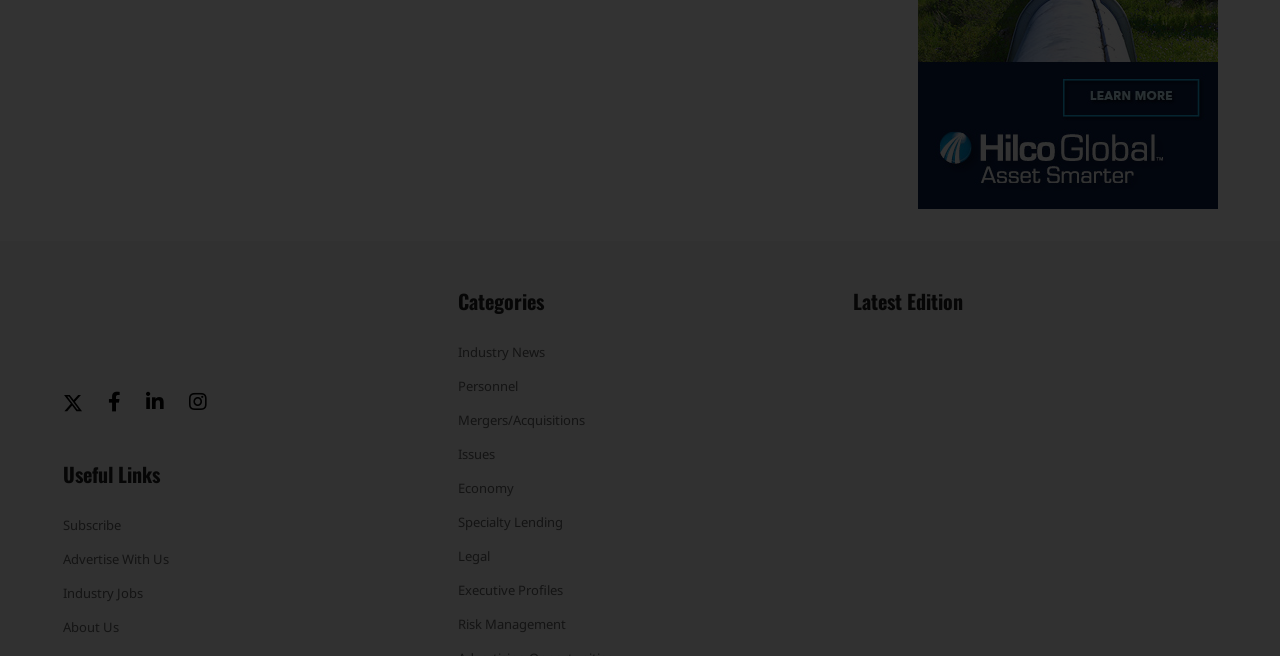Provide a short, one-word or phrase answer to the question below:
What is the purpose of the 'Subscribe' link?

To subscribe